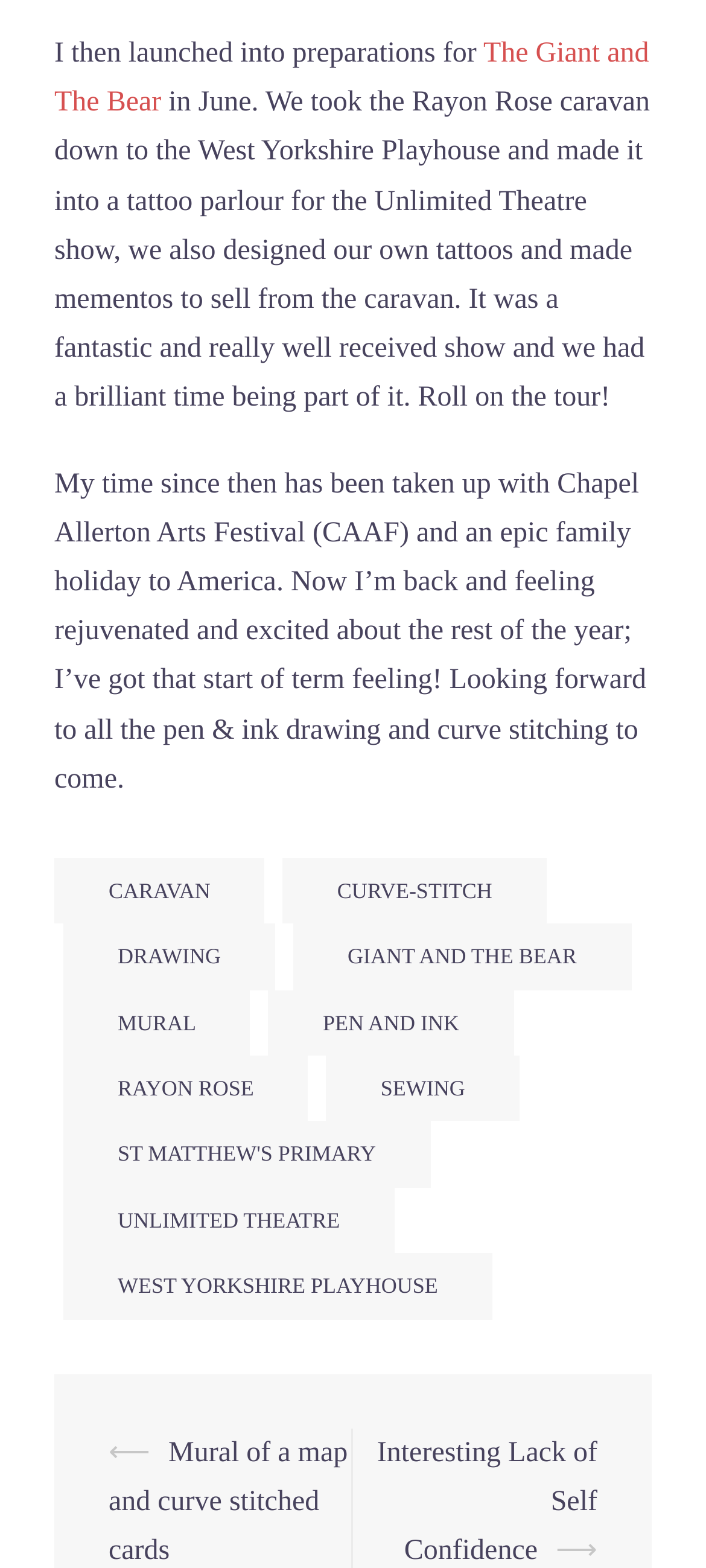Determine the bounding box coordinates for the clickable element required to fulfill the instruction: "Navigate to next post". Provide the coordinates as four float numbers between 0 and 1, i.e., [left, top, right, bottom].

[0.787, 0.979, 0.846, 0.999]